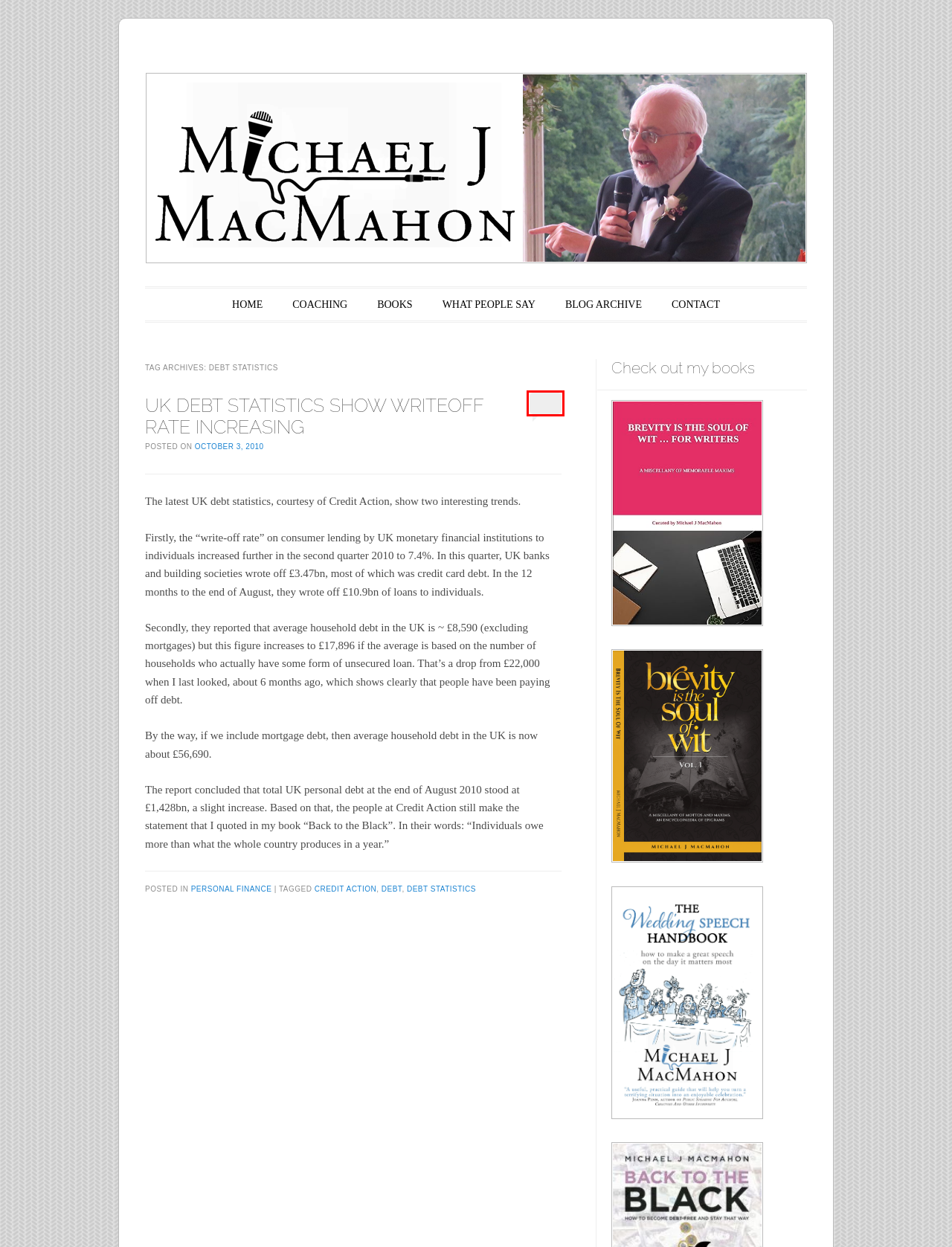You are provided a screenshot of a webpage featuring a red bounding box around a UI element. Choose the webpage description that most accurately represents the new webpage after clicking the element within the red bounding box. Here are the candidates:
A. CONTACT - -
B. UK DEBT STATISTICS SHOW WRITEOFF RATE INCREASING - Personal finance -
C. Testimonials Archive -
D. MY BOOKS - -
E. COACHING - -
F. Amazon.co.uk
G. Personal finance Archives -
H. Blog - -

B